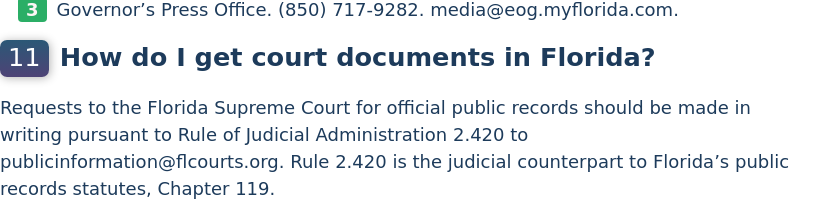Illustrate the scene in the image with a detailed description.

The image provides information on how to obtain court documents in Florida. The heading prominently states "How do I get court documents in Florida?" Below this, the text outlines the procedure for making requests to the Florida Supreme Court for official public records. It emphasizes that requests should be submitted in writing as per Rule of Judicial Administration 2.420. Additionally, it provides a specific email address, publicinformation@floridacourts.org, for inquiries, and notes that Rule 2.420 aligns with Florida’s public records statutes outlined in Chapter 119.